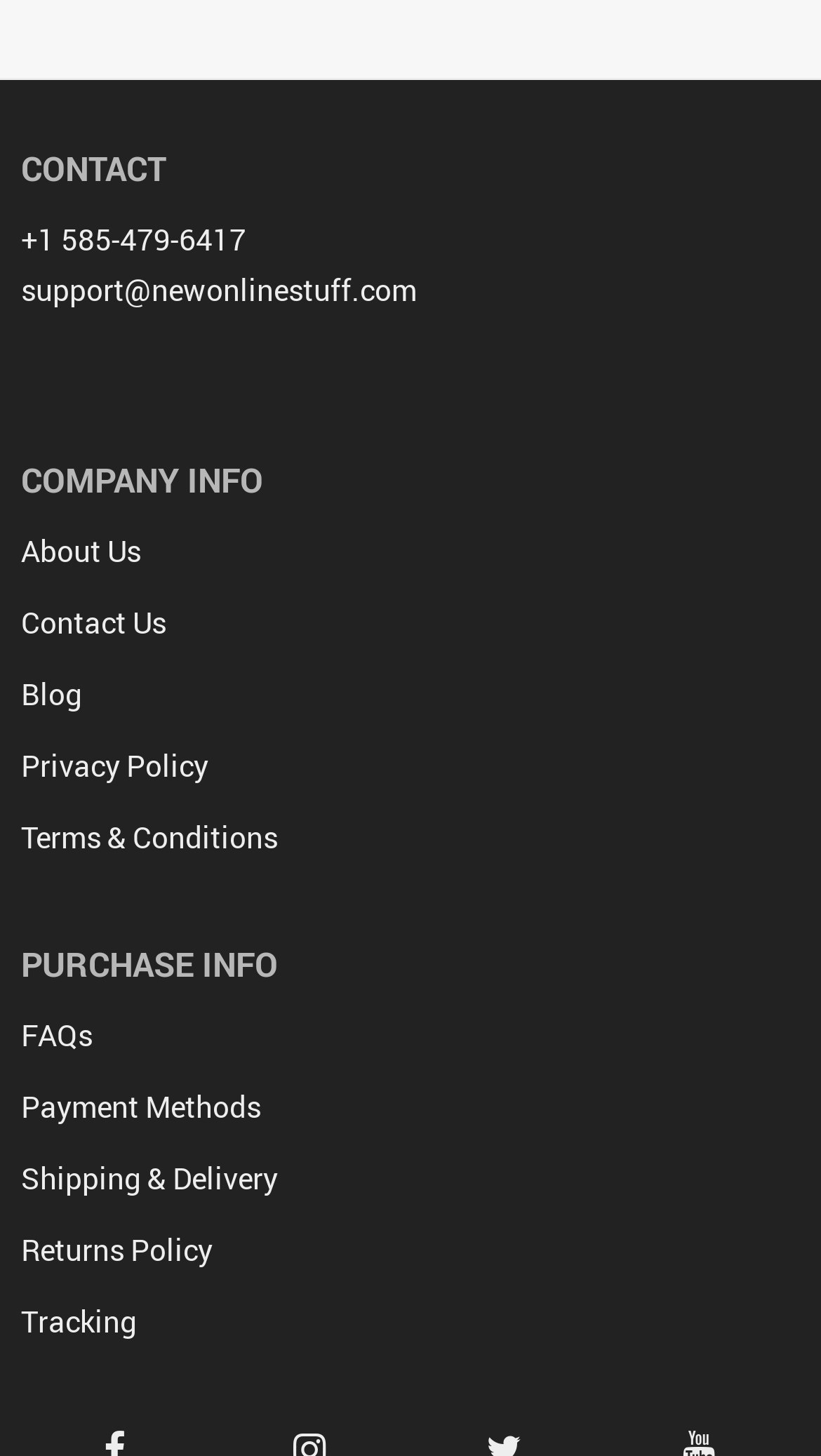Please specify the bounding box coordinates of the element that should be clicked to execute the given instruction: 'View Follow-Ups'. Ensure the coordinates are four float numbers between 0 and 1, expressed as [left, top, right, bottom].

None